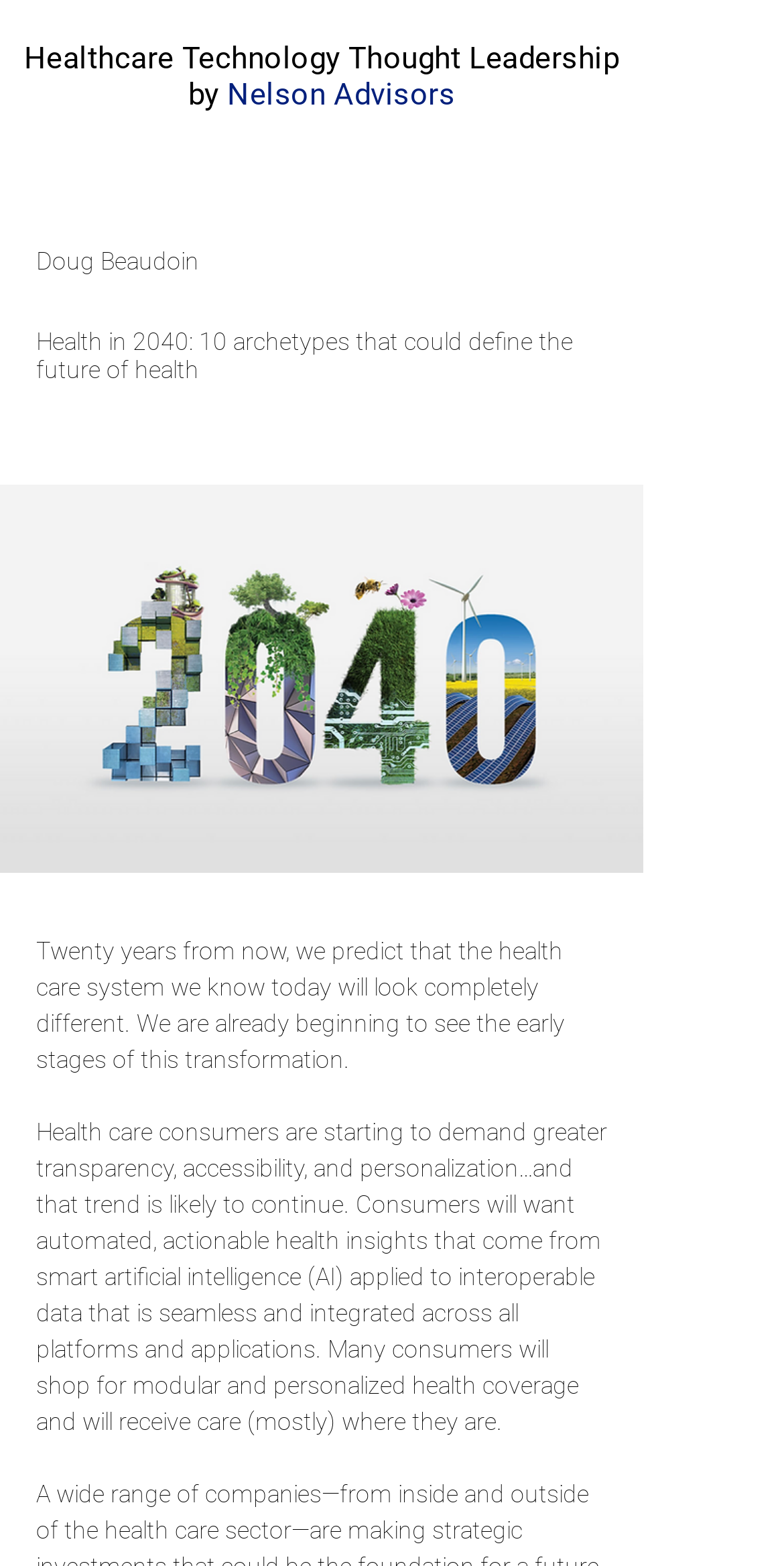Extract the primary header of the webpage and generate its text.

Health in 2040: 10 archetypes that could define the future of health